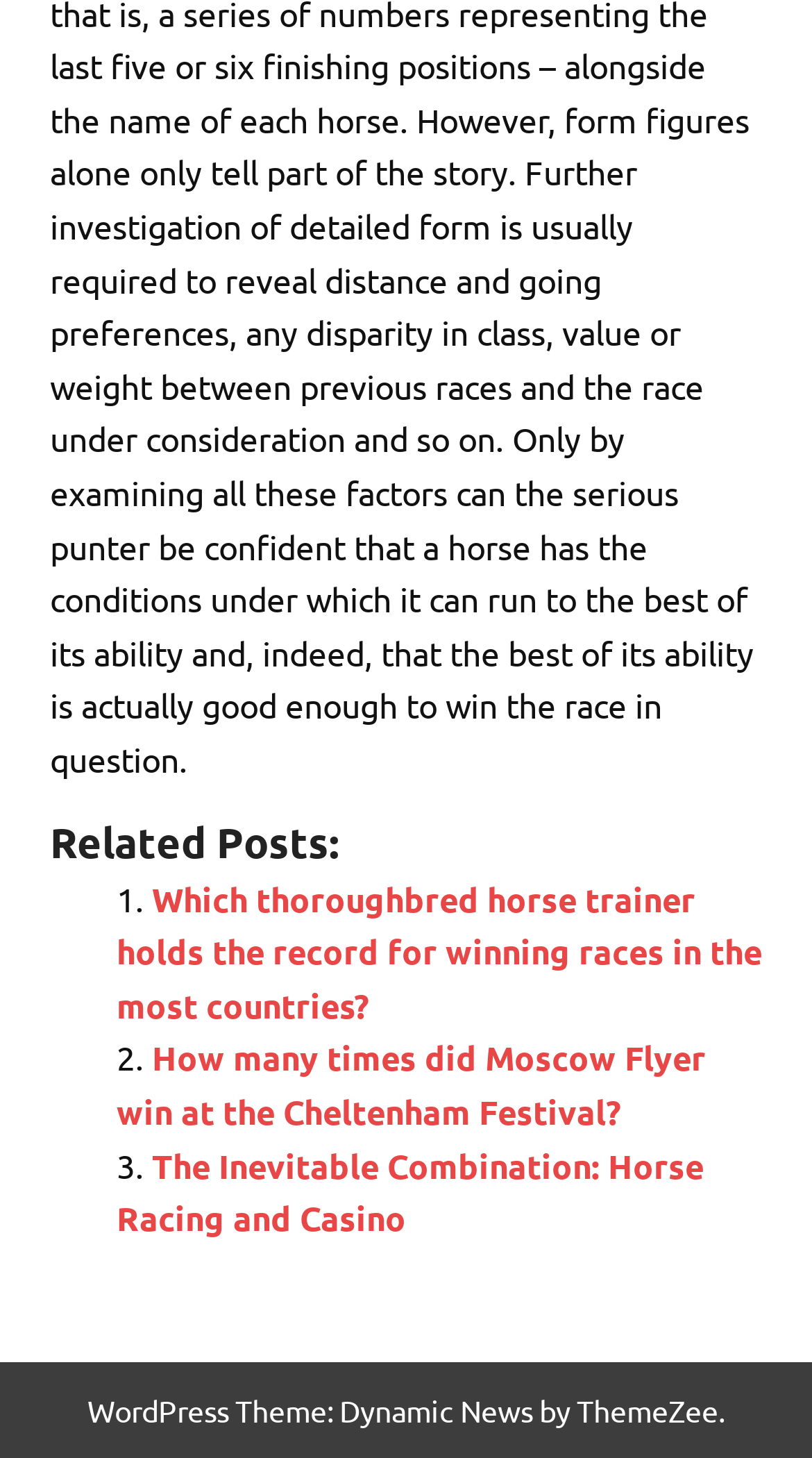What is the title of the first related post?
Give a single word or phrase answer based on the content of the image.

Which thoroughbred horse trainer